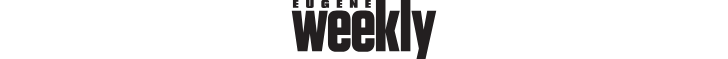Where is the logo positioned on the webpage?
Answer the question with a single word or phrase by looking at the picture.

At the top